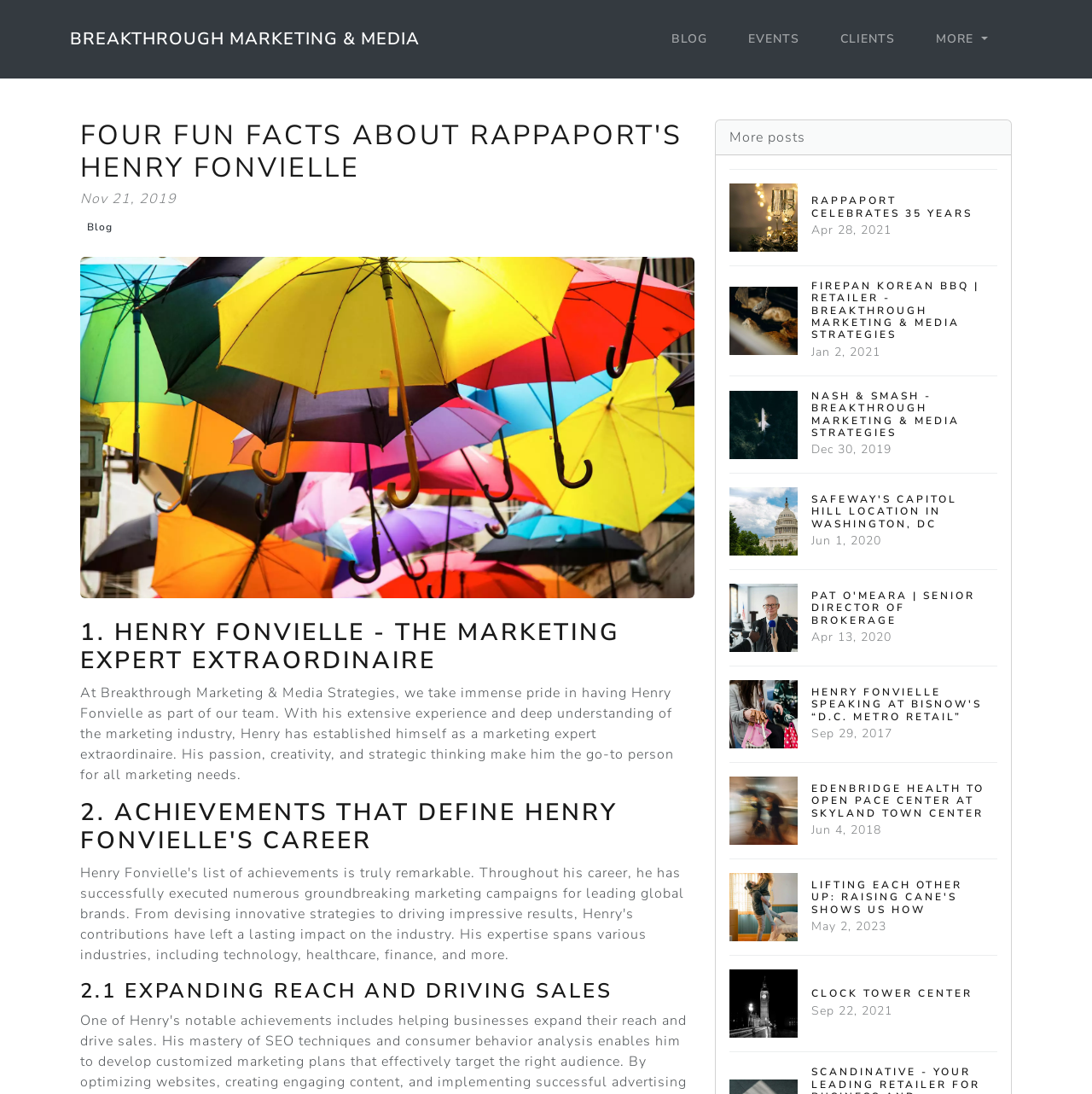Pinpoint the bounding box coordinates of the clickable element needed to complete the instruction: "Read the blog post 'RAPPAPORT CELEBRATES 35 YEARS'". The coordinates should be provided as four float numbers between 0 and 1: [left, top, right, bottom].

[0.668, 0.154, 0.913, 0.242]